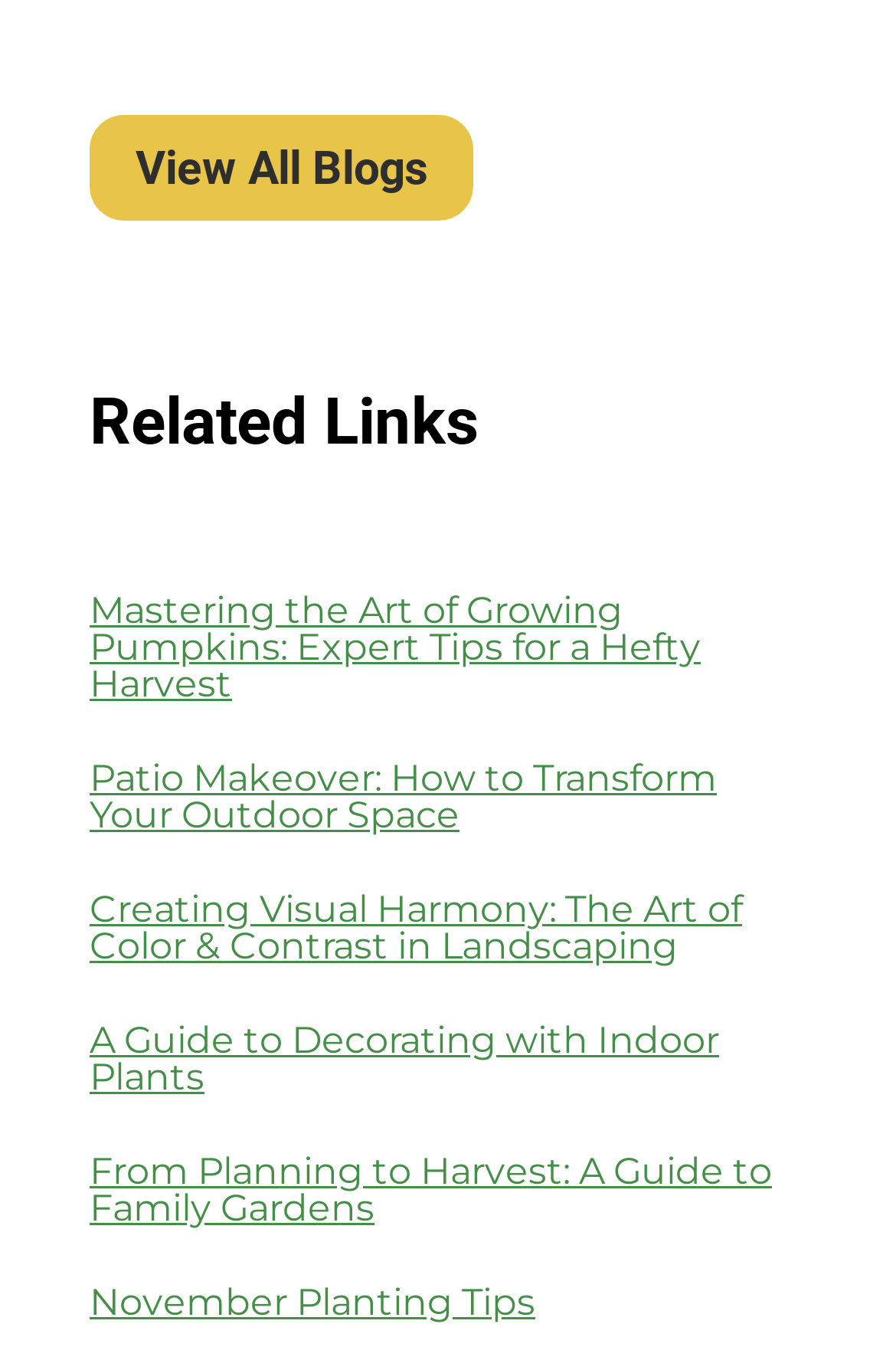Reply to the question with a single word or phrase:
What type of content is presented on this webpage?

Gardening tips